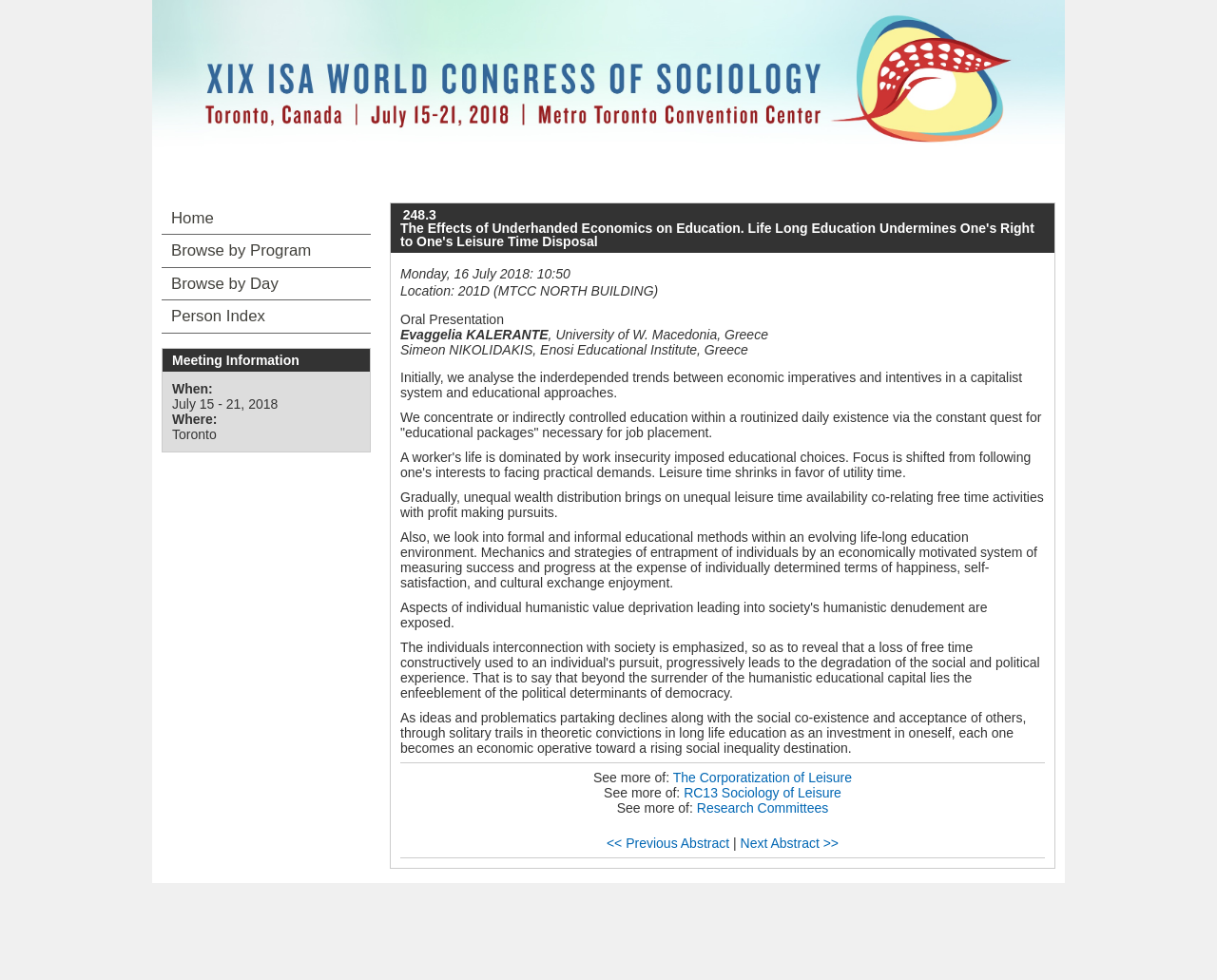Please respond to the question using a single word or phrase:
What is the topic of the abstract related to?

Effects of Underhanded Economics on Education